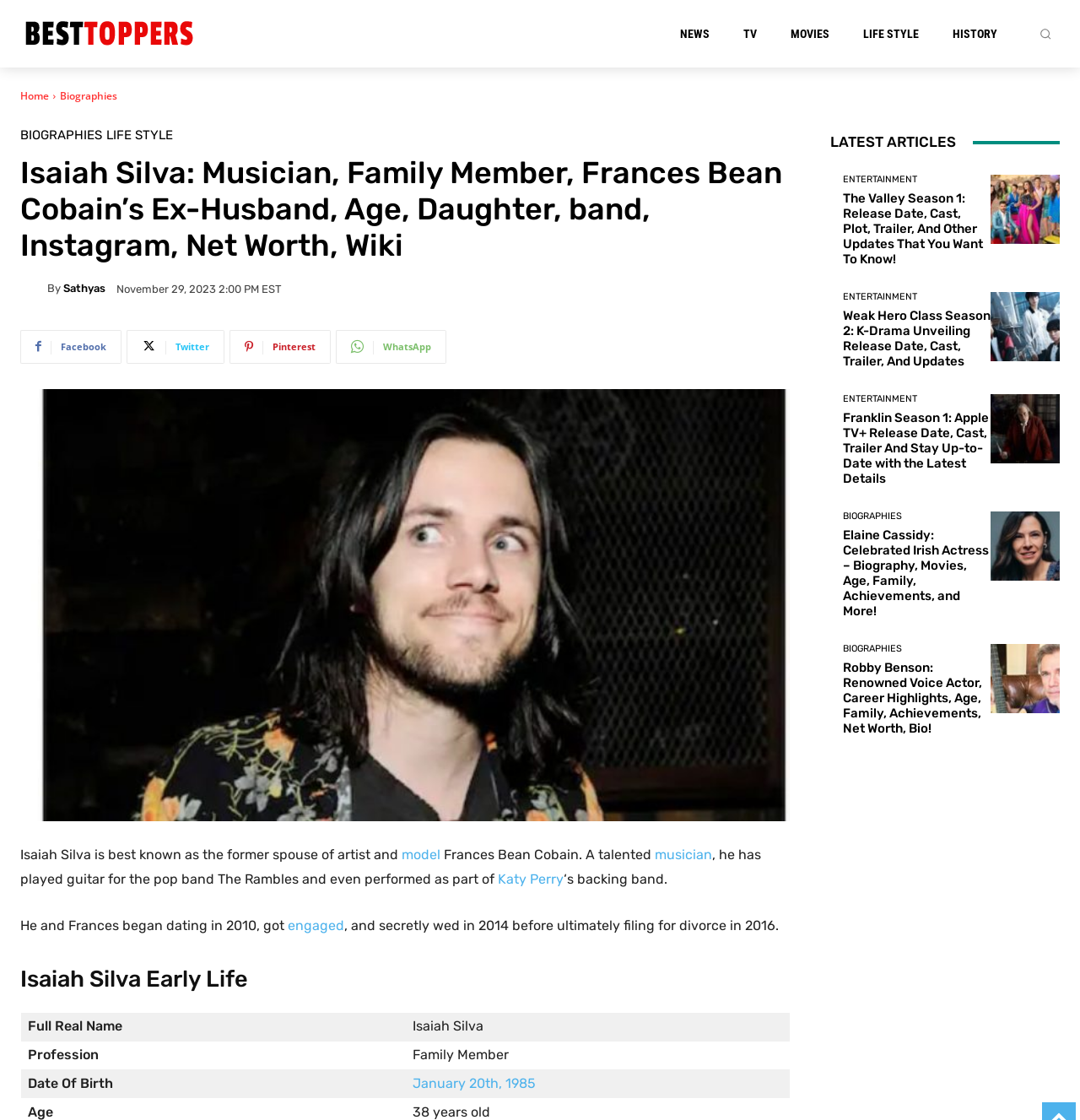Identify the bounding box coordinates for the UI element described as follows: January 20th, 1985. Use the format (top-left x, top-left y, bottom-right x, bottom-right y) and ensure all values are floating point numbers between 0 and 1.

[0.382, 0.96, 0.496, 0.974]